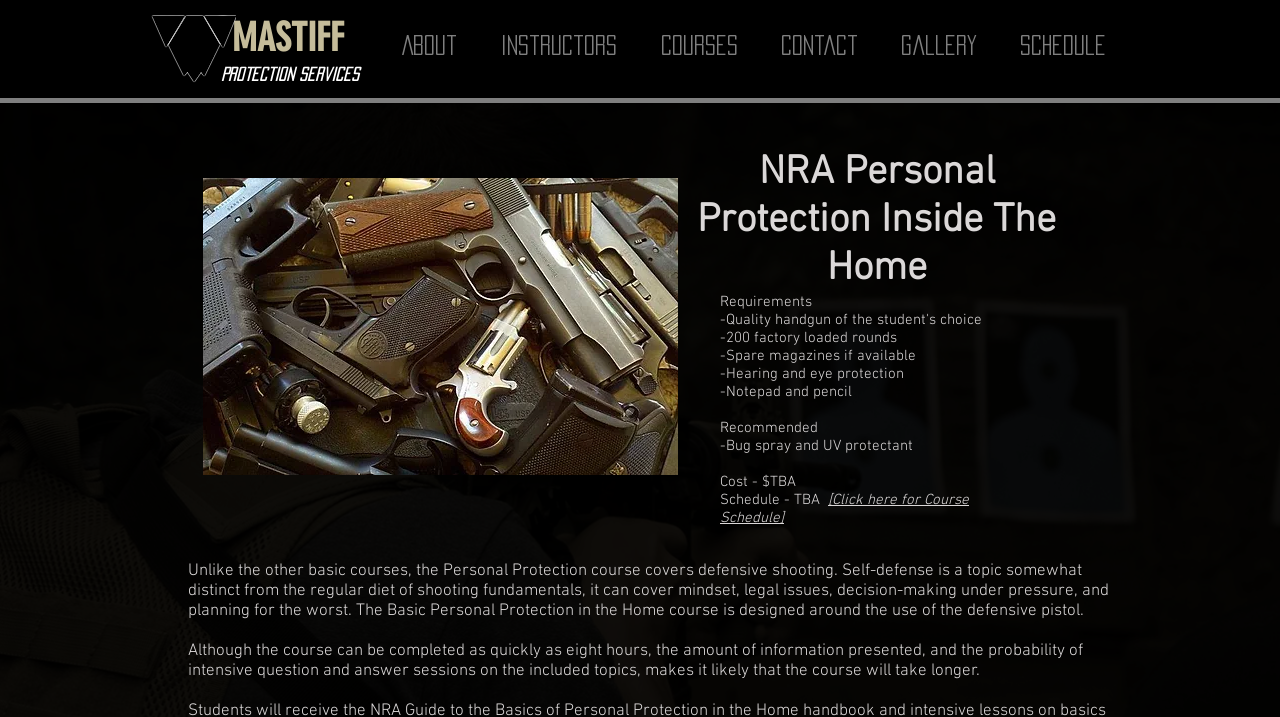Locate the bounding box coordinates of the element that needs to be clicked to carry out the instruction: "Give today". The coordinates should be given as four float numbers ranging from 0 to 1, i.e., [left, top, right, bottom].

None